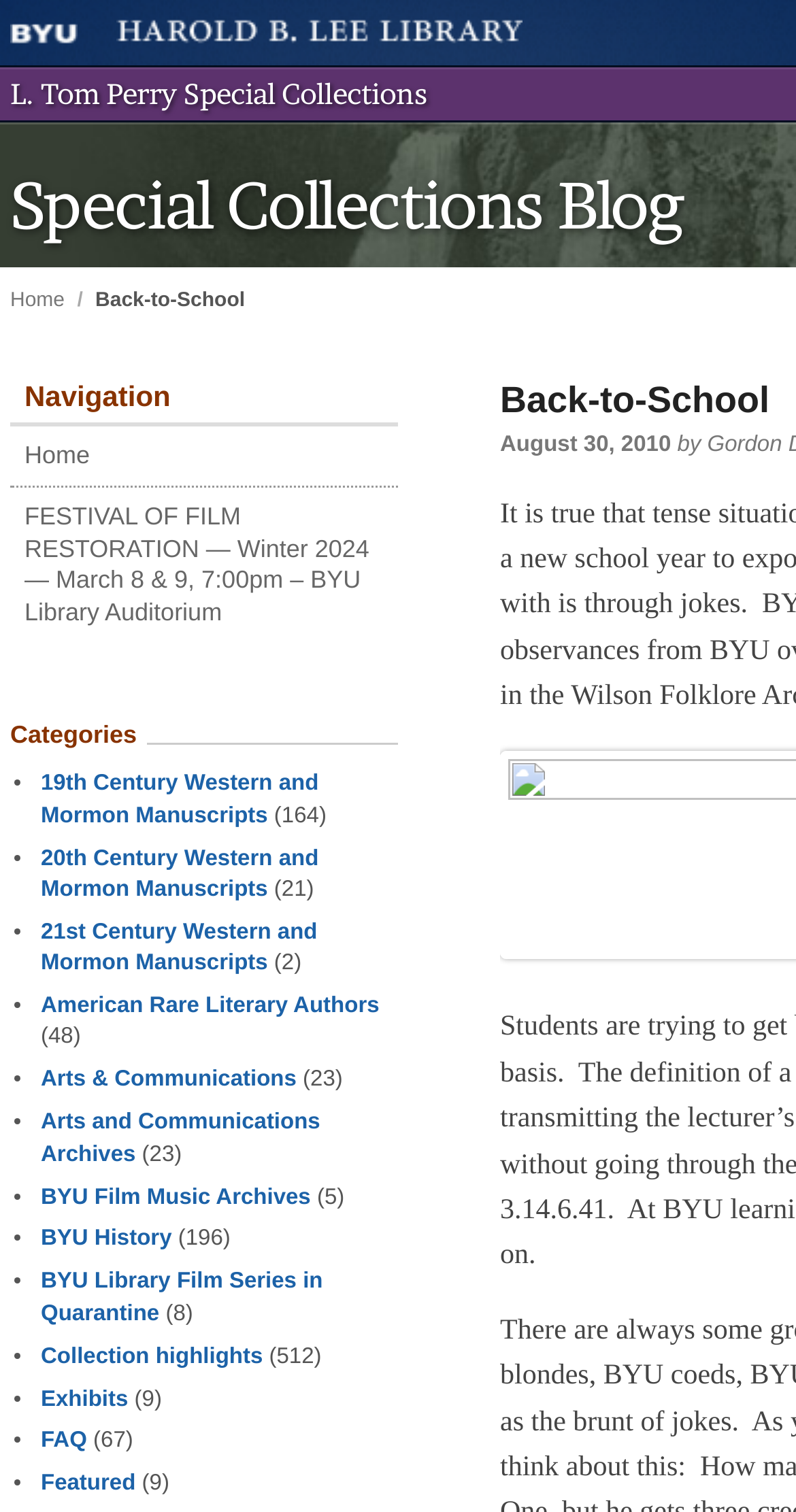Using the element description L. Tom Perry Special Collections, predict the bounding box coordinates for the UI element. Provide the coordinates in (top-left x, top-left y, bottom-right x, bottom-right y) format with values ranging from 0 to 1.

[0.013, 0.05, 0.536, 0.073]